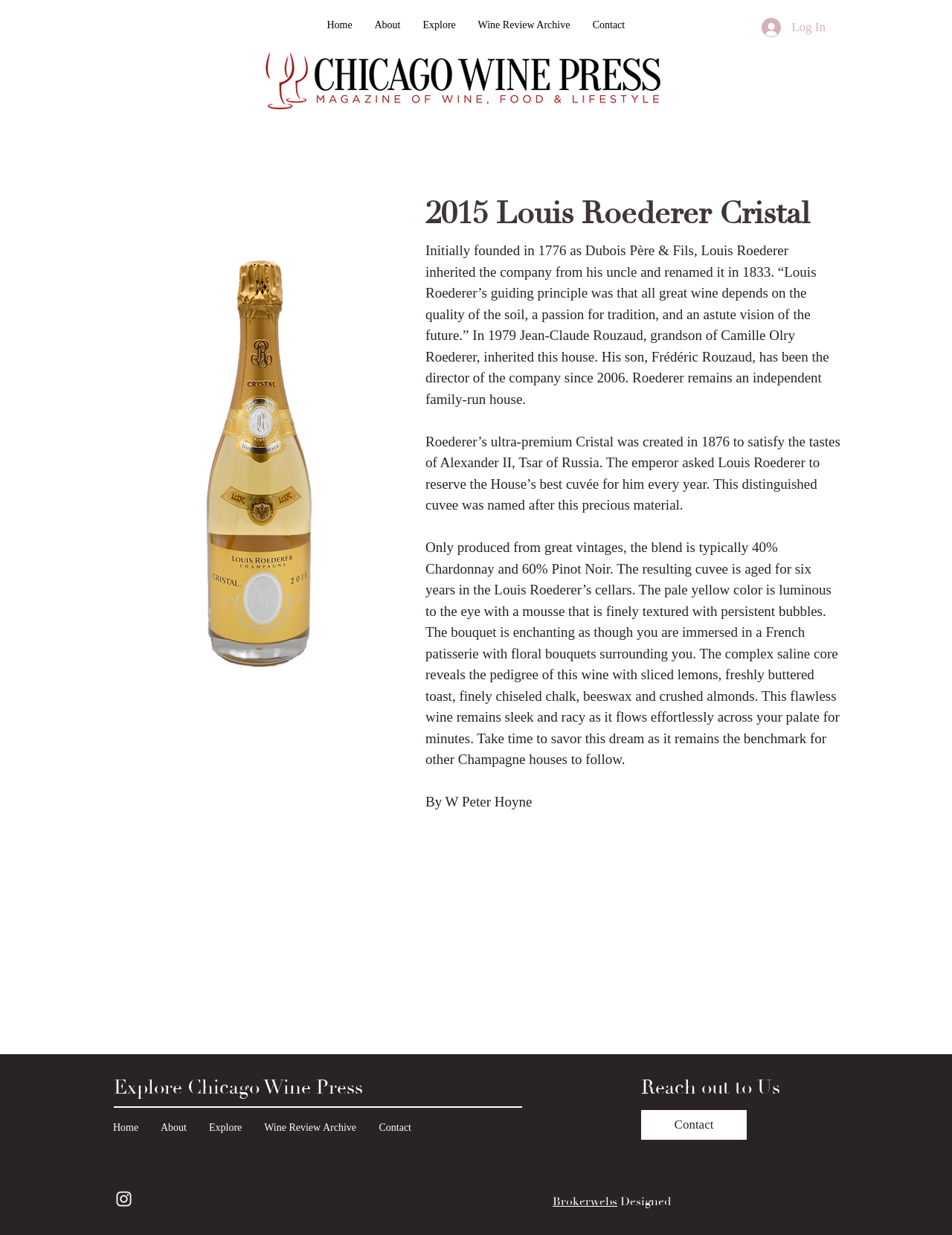Given the element description "Wine Review Archive" in the screenshot, predict the bounding box coordinates of that UI element.

[0.49, 0.01, 0.611, 0.03]